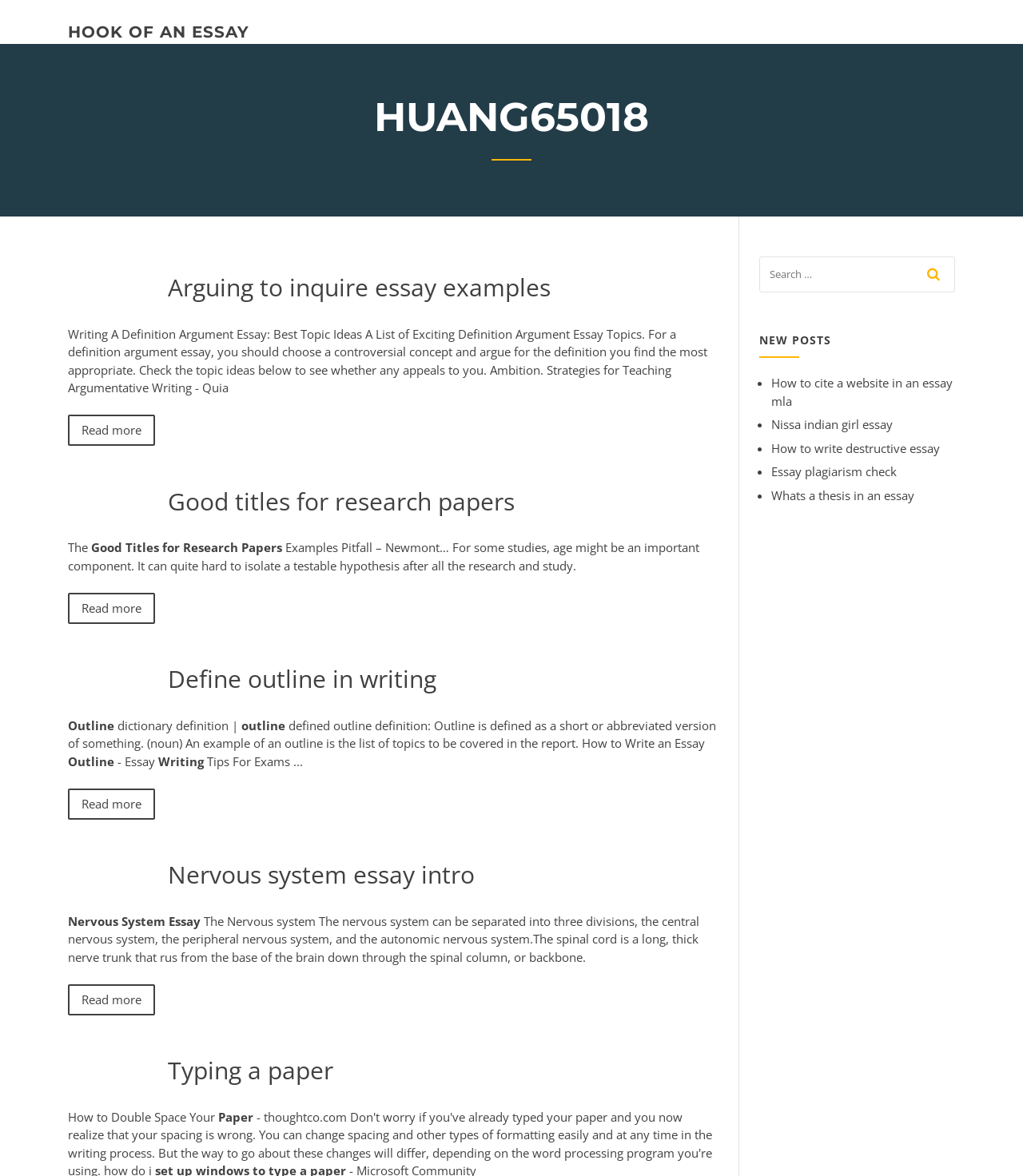Determine the bounding box coordinates for the UI element matching this description: "Legal info".

None